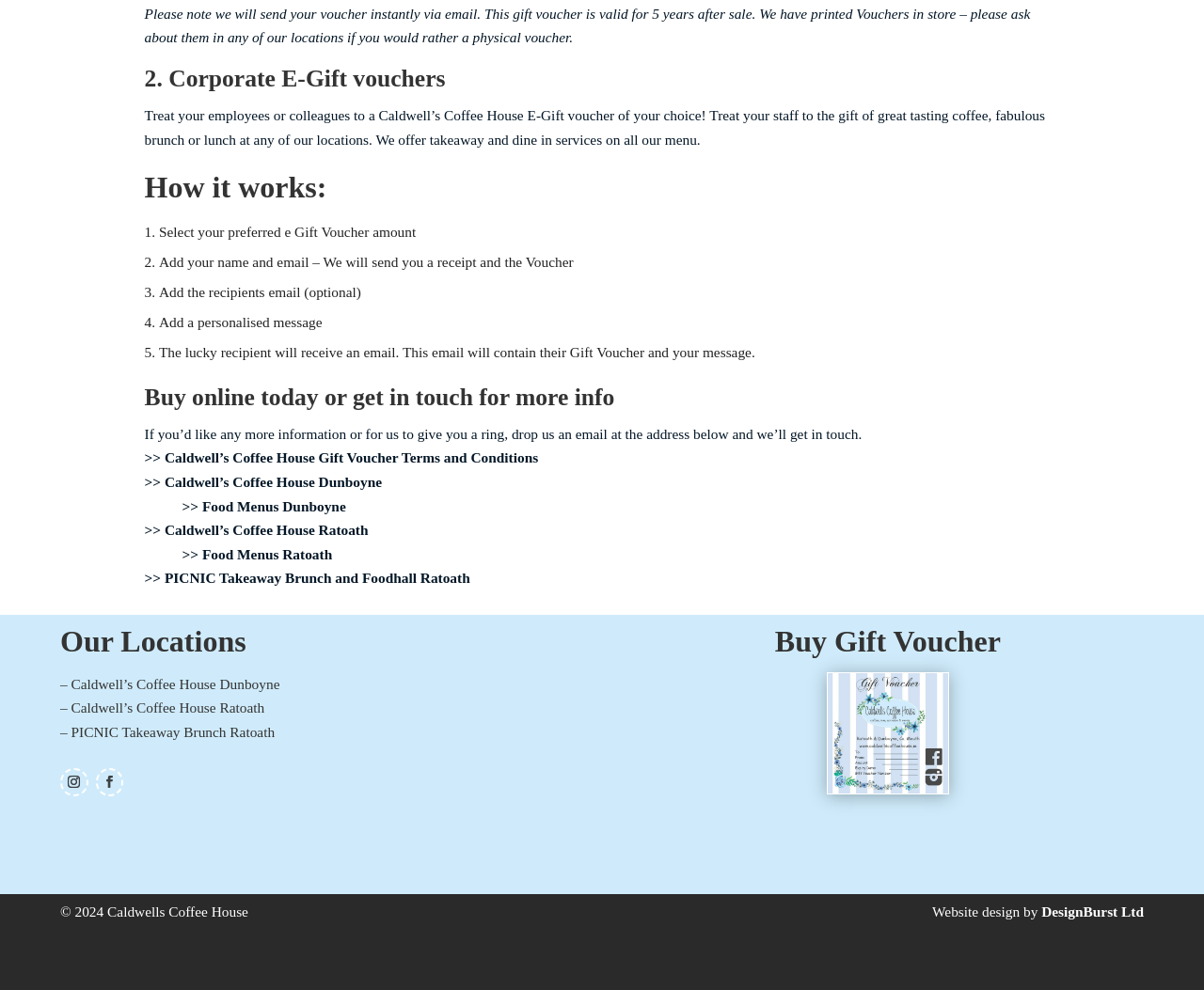How many locations does Caldwell's Coffee House have?
Based on the image, provide your answer in one word or phrase.

2